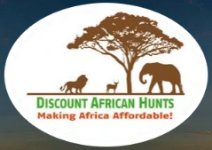Provide a comprehensive description of the image.

The image features the logo of "Discount African Hunts," which prominently displays a silhouette of an elephant, a lion, and a smaller animal beneath a stylized tree. The logo is set against a contrasting background that enhances its visibility. The text "Discount African Hunts" is highlighted in bold green letters, with the slogan "Making Africa Affordable!" positioned beneath it in a vibrant and inviting manner. This logo encapsulates the company's focus on providing accessible hunting experiences in Africa, appealing to adventure seekers and nature enthusiasts alike.